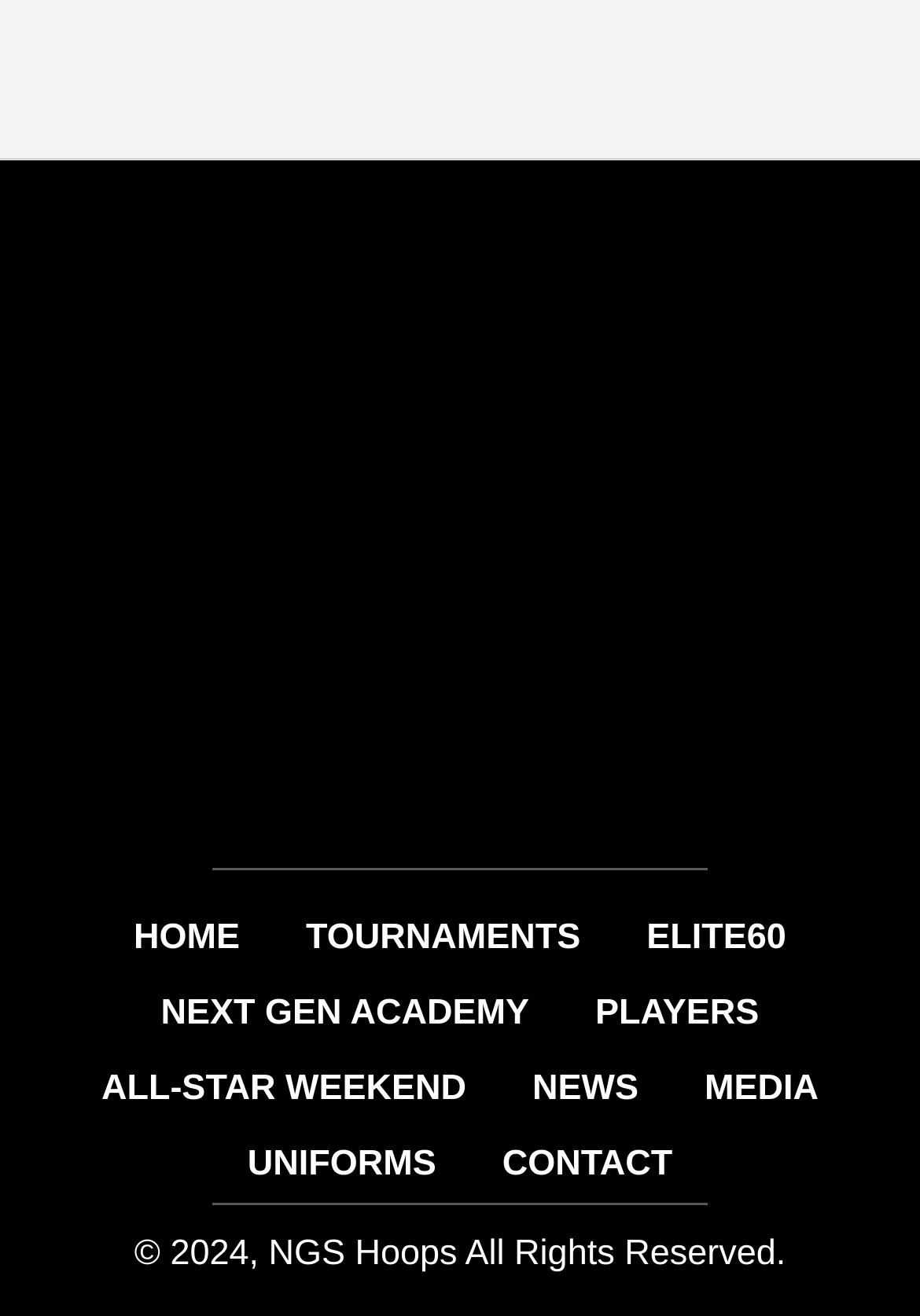How many navigation links are there?
Refer to the image and respond with a one-word or short-phrase answer.

9